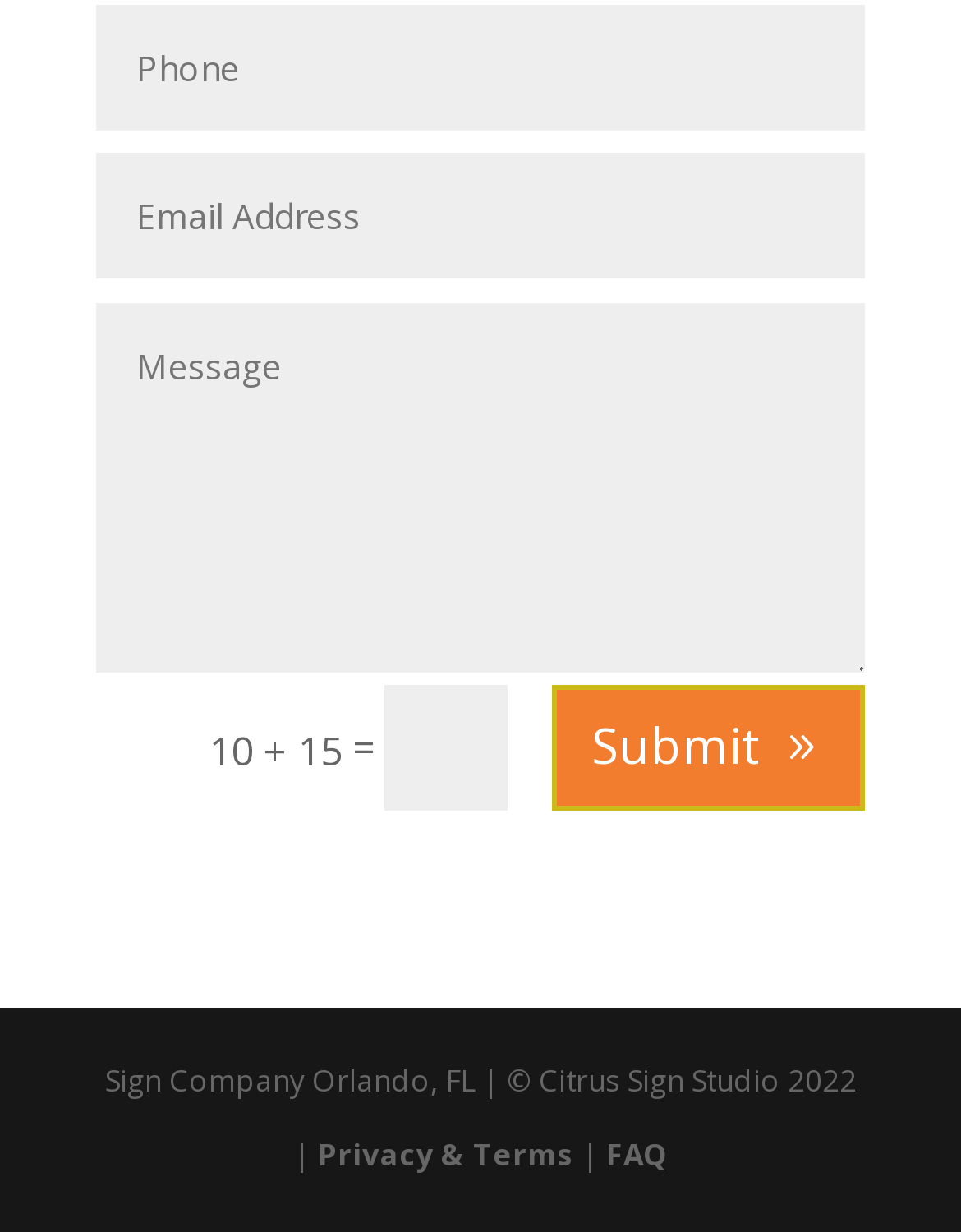Give a one-word or short phrase answer to this question: 
How many links are there at the bottom?

2